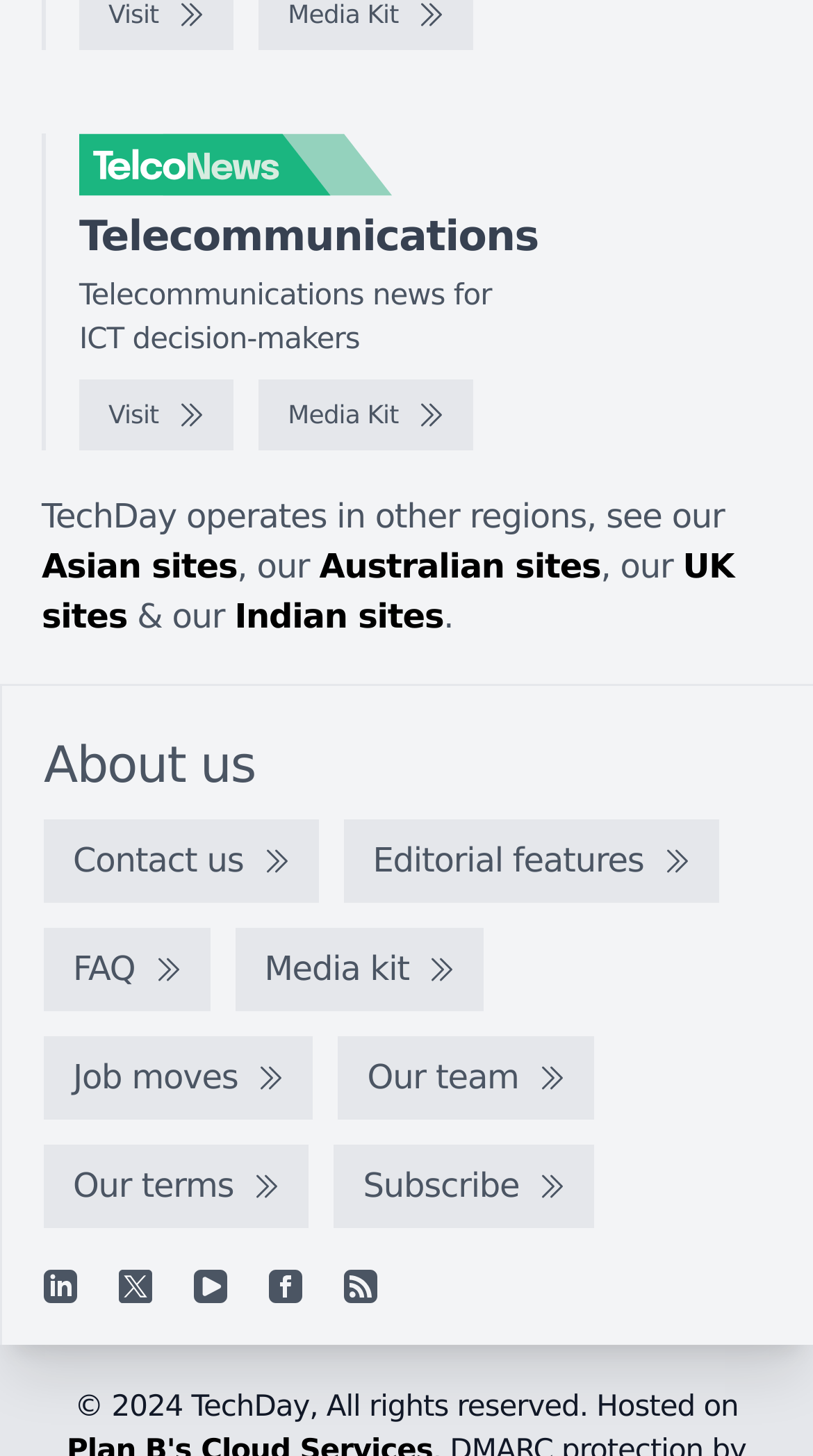Give a one-word or short phrase answer to the question: 
What is the name of the company that operates this website?

TechDay